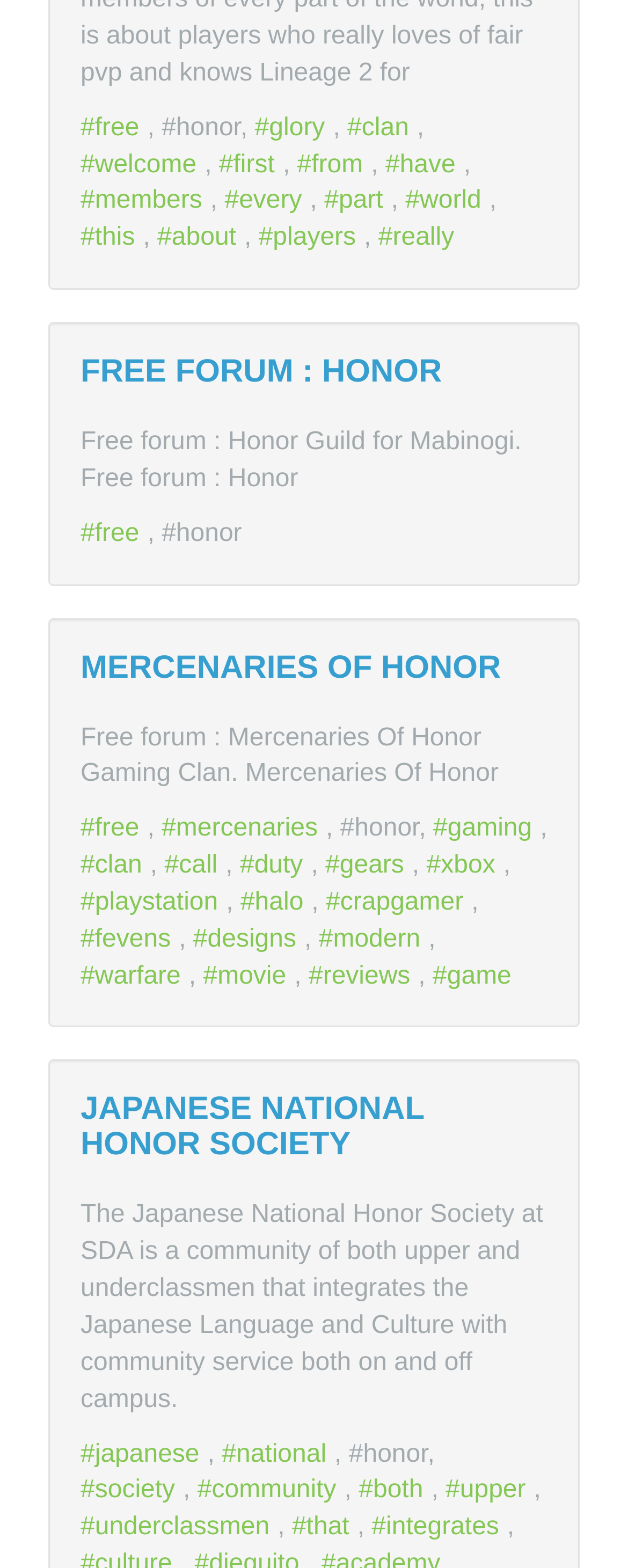How many headings are on this webpage?
Using the picture, provide a one-word or short phrase answer.

3